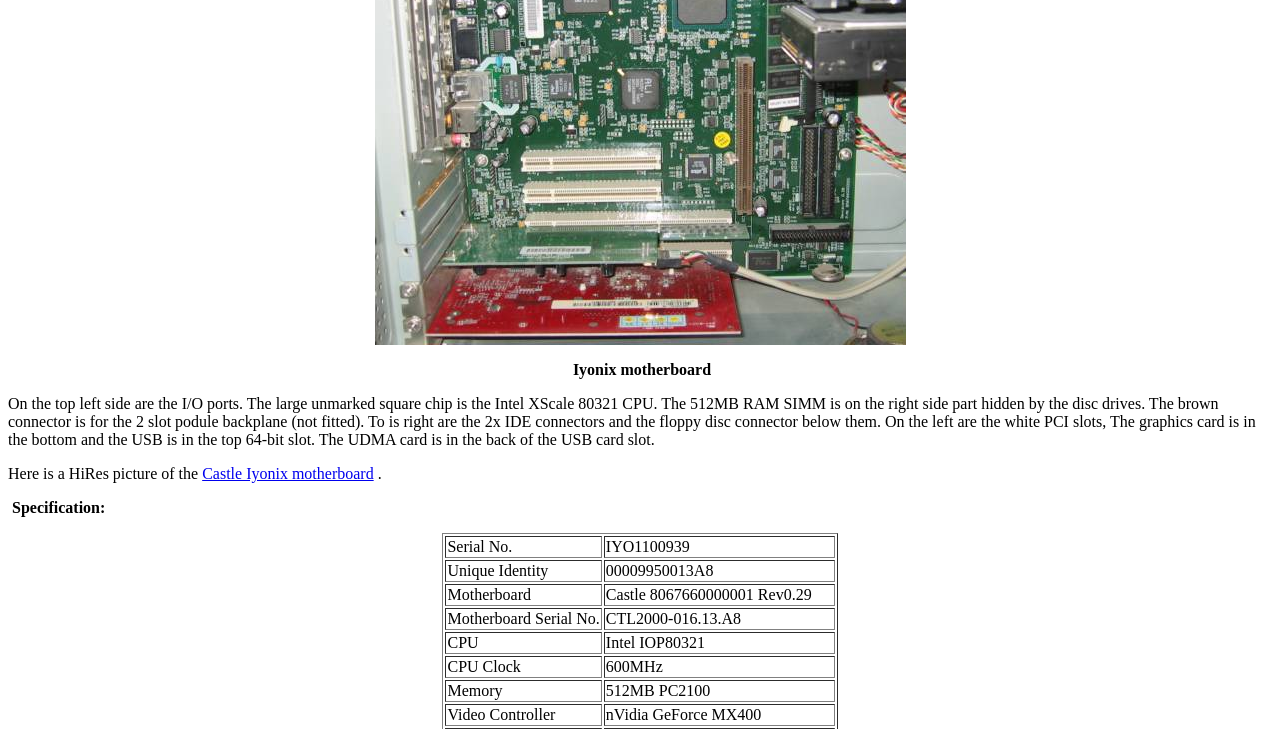What is the memory capacity of the motherboard?
Provide a one-word or short-phrase answer based on the image.

512MB